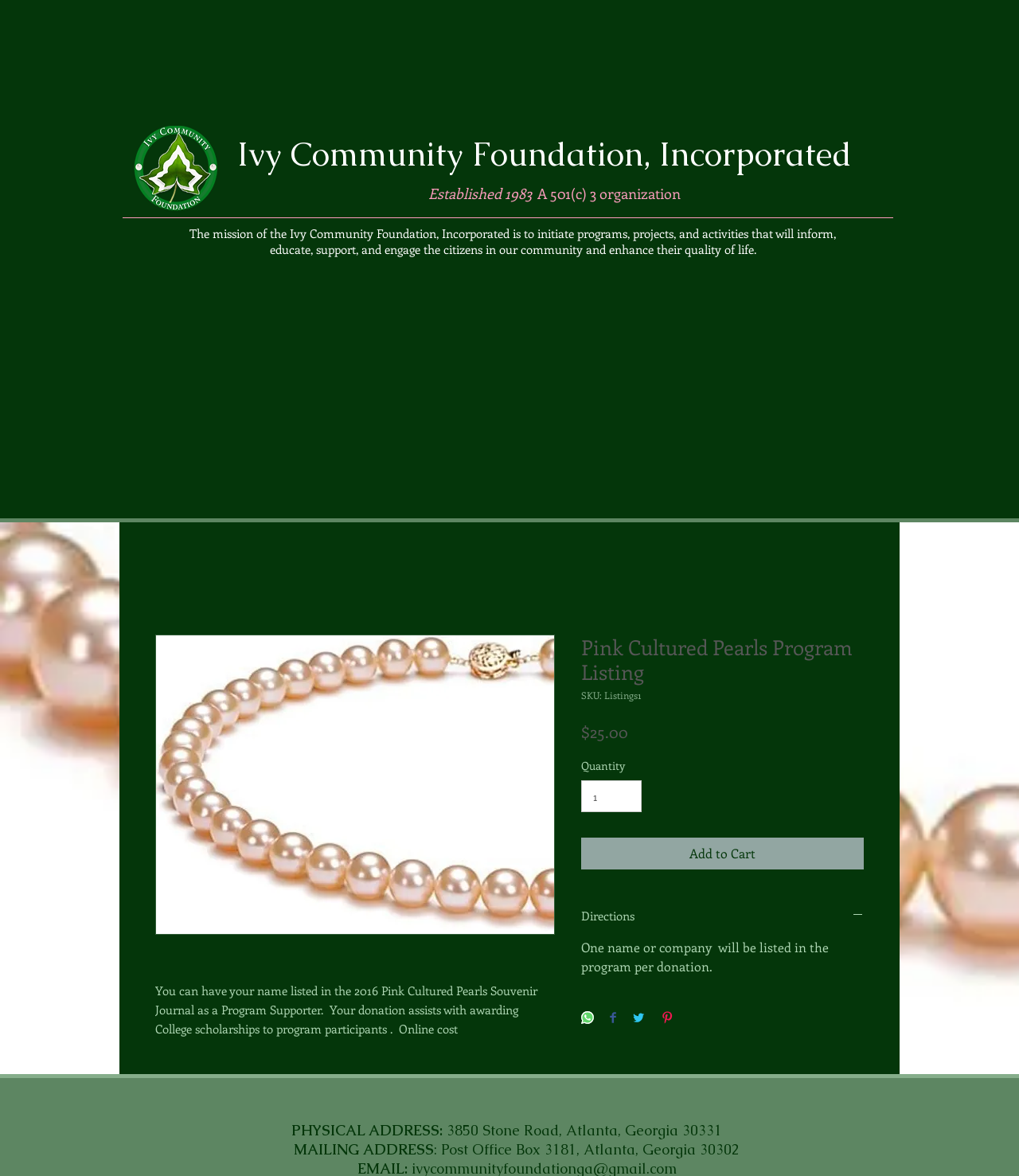Determine the title of the webpage and give its text content.

Ivy Community Foundation, Incorporated
       Established 1983  A 501(c) 3 organization 


 


 